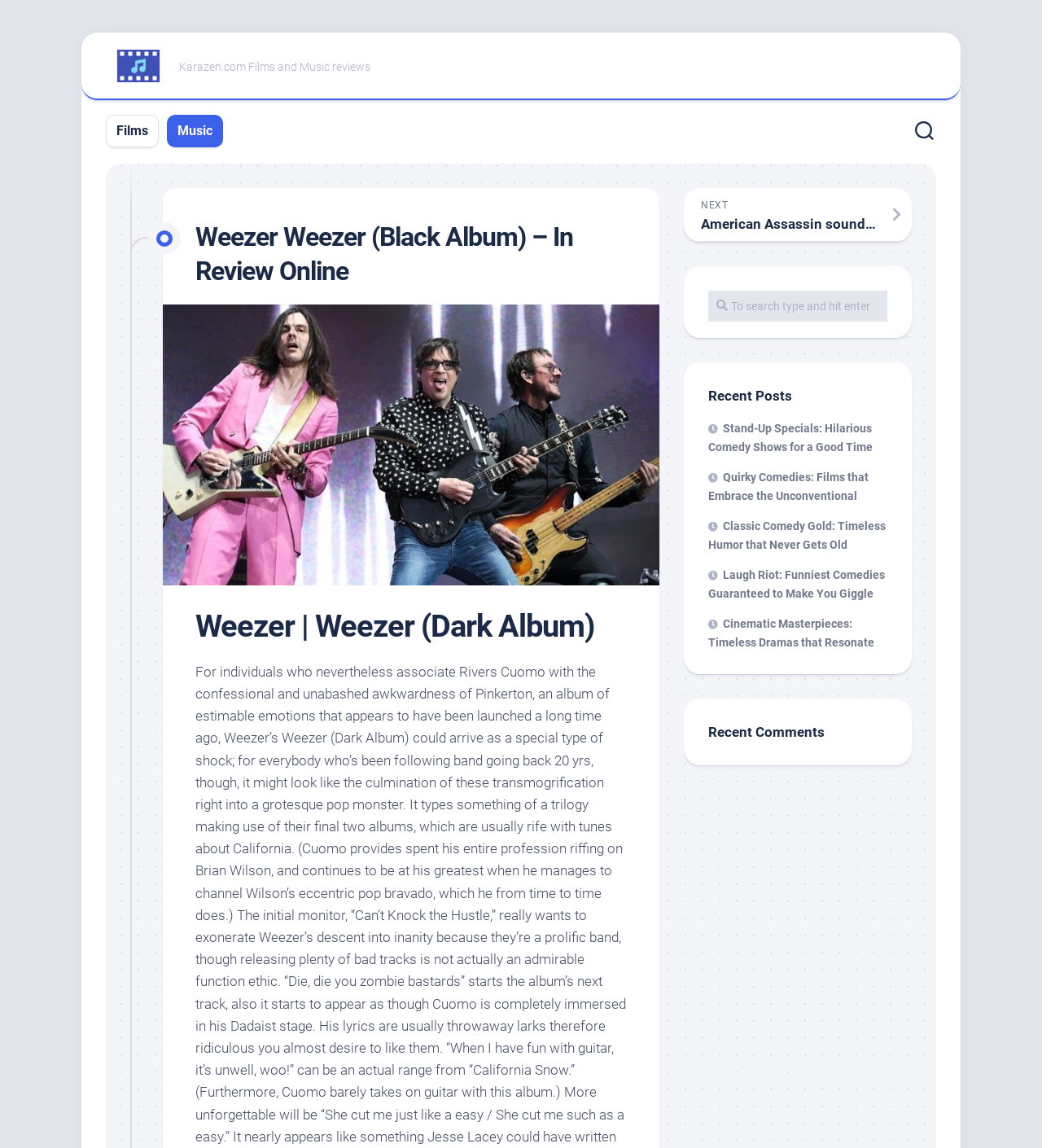Analyze and describe the webpage in a detailed narrative.

This webpage is a review of Weezer's album "Weezer (Black Album)" on a website called Karazen. At the top left, there is a link to the website's homepage, accompanied by a small image of the website's logo. Next to it, there is a text "Karazen.com Films and Music reviews". Below these elements, there are two links, "Films" and "Music", which are likely navigation links to different sections of the website.

On the top right, there is a button with no text, which might be a search button or a toggle button. Below it, there is a large heading that reads "Weezer Weezer (Black Album) – In Review Online". This is followed by another heading that reads "Weezer | Weezer (Dark Album)".

The main content of the review starts below these headings. The text is divided into several paragraphs, which discuss the album's themes, lyrics, and the band's evolution. The review is written in a formal and analytical tone, with the author providing their opinions on the album's strengths and weaknesses.

On the right side of the page, there are several links to other articles or reviews on the website, including a review of the "American Assassin" soundtrack and several lists of comedy shows and films. There is also a search box with a placeholder text "To search type and hit enter". Below the search box, there are headings for "Recent Posts" and "Recent Comments", which likely list recent articles and comments on the website.

Overall, the webpage has a simple and clean layout, with a focus on the review of the album. The text is well-organized and easy to read, with clear headings and paragraphs.